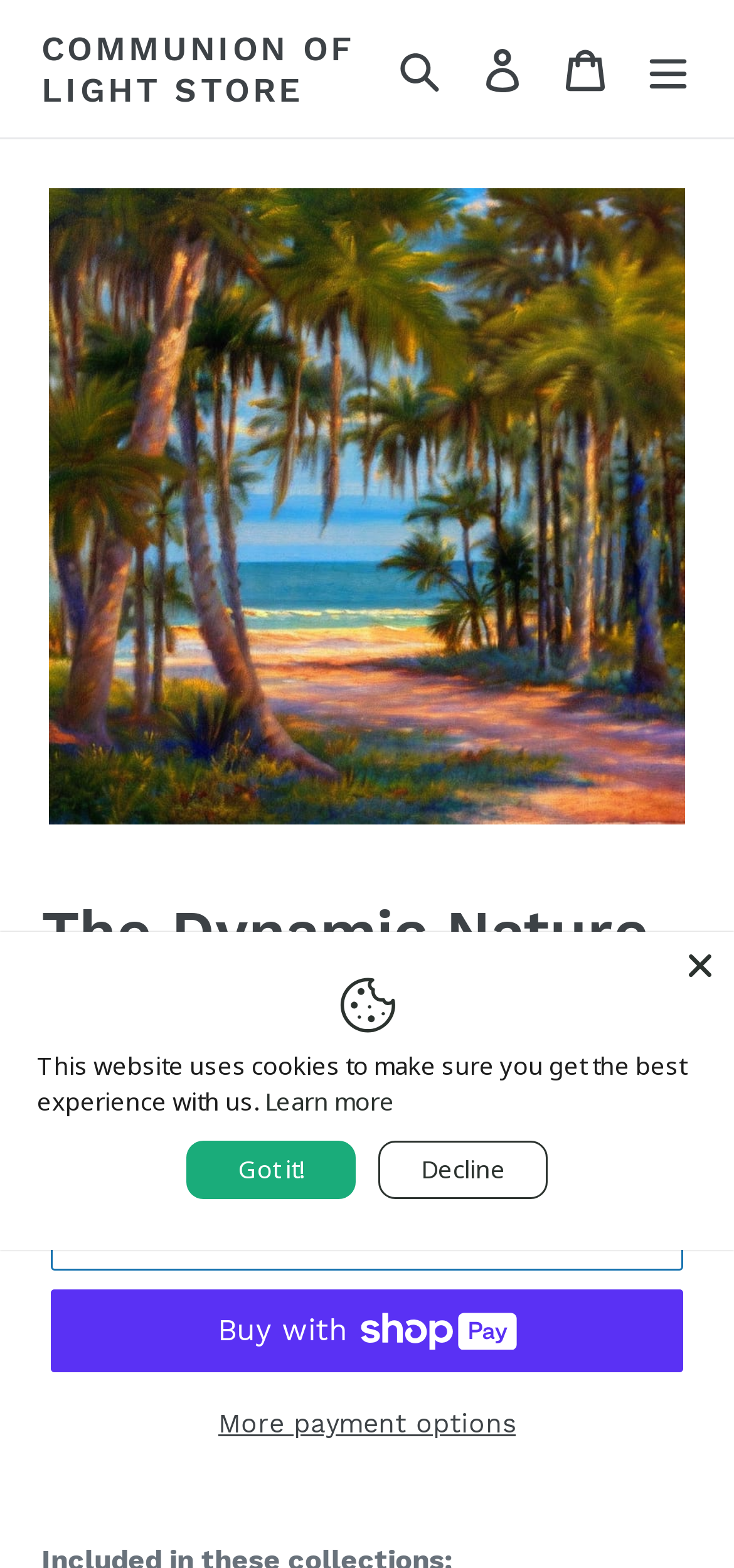Using the webpage screenshot, locate the HTML element that fits the following description and provide its bounding box: "More payment options".

[0.069, 0.894, 0.931, 0.922]